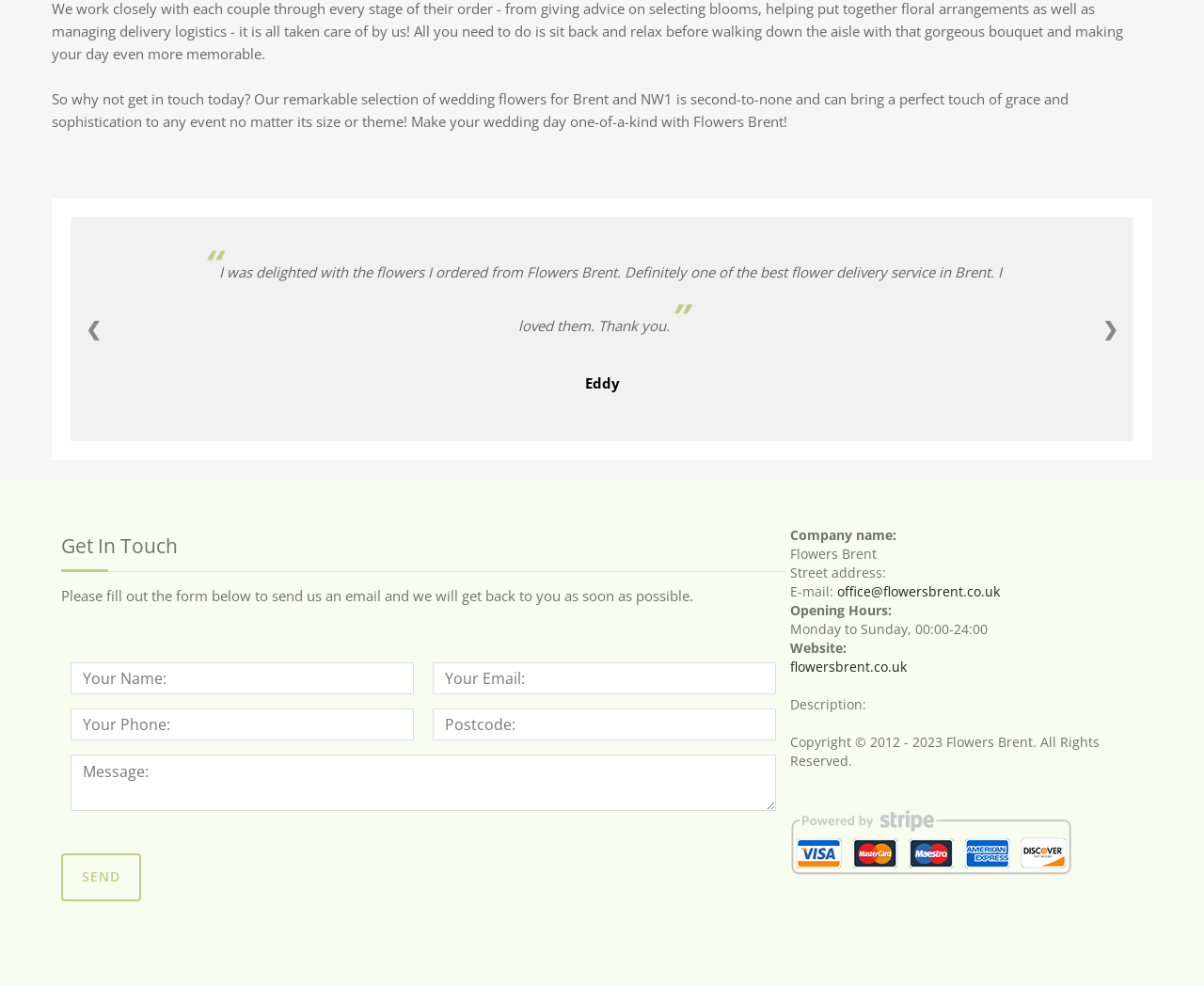Please find and report the bounding box coordinates of the element to click in order to perform the following action: "Click the 'office@flowersbrent.co.uk' email link". The coordinates should be expressed as four float numbers between 0 and 1, in the format [left, top, right, bottom].

[0.695, 0.591, 0.83, 0.609]